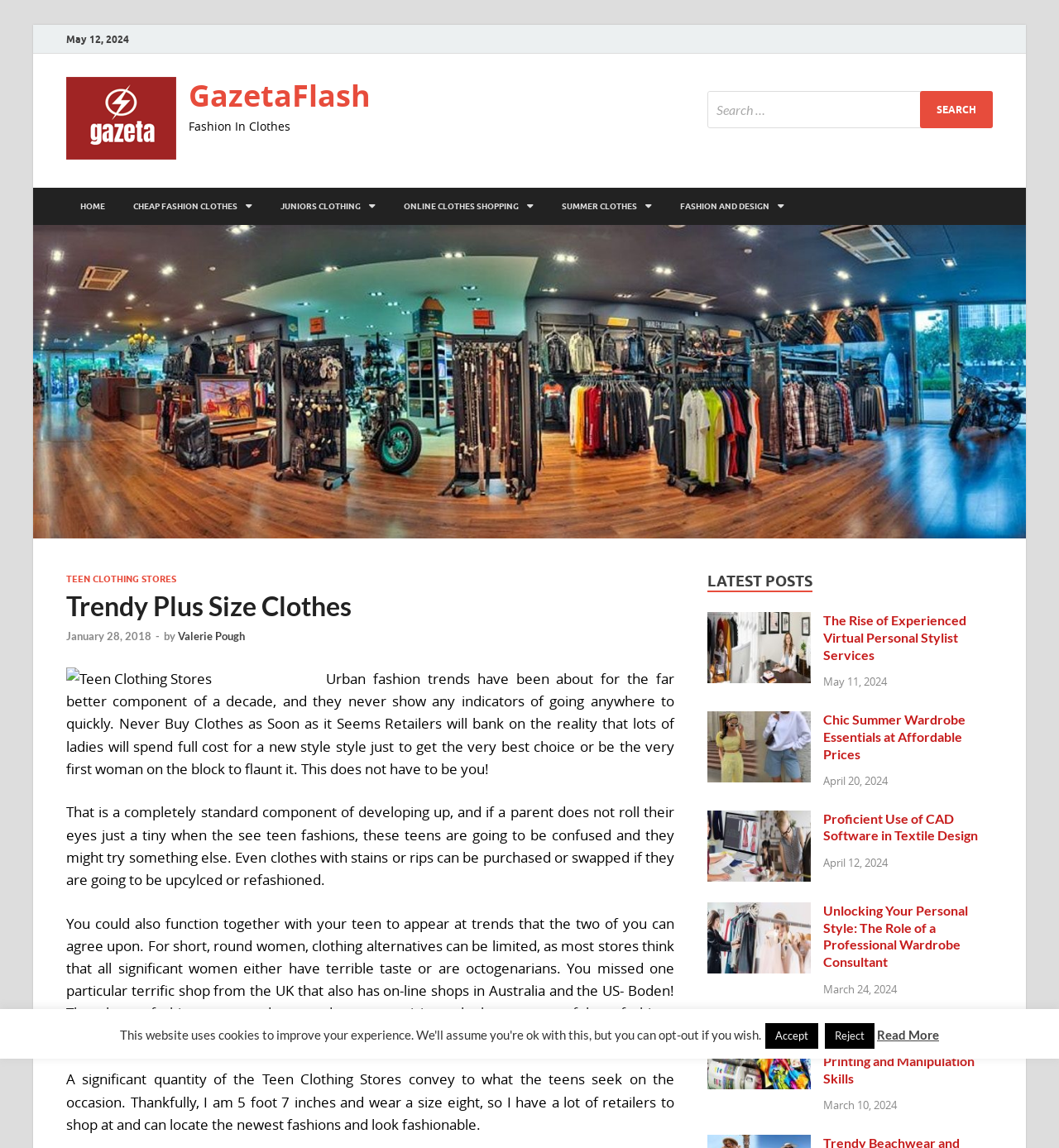Pinpoint the bounding box coordinates for the area that should be clicked to perform the following instruction: "Click on HOME".

[0.062, 0.164, 0.112, 0.196]